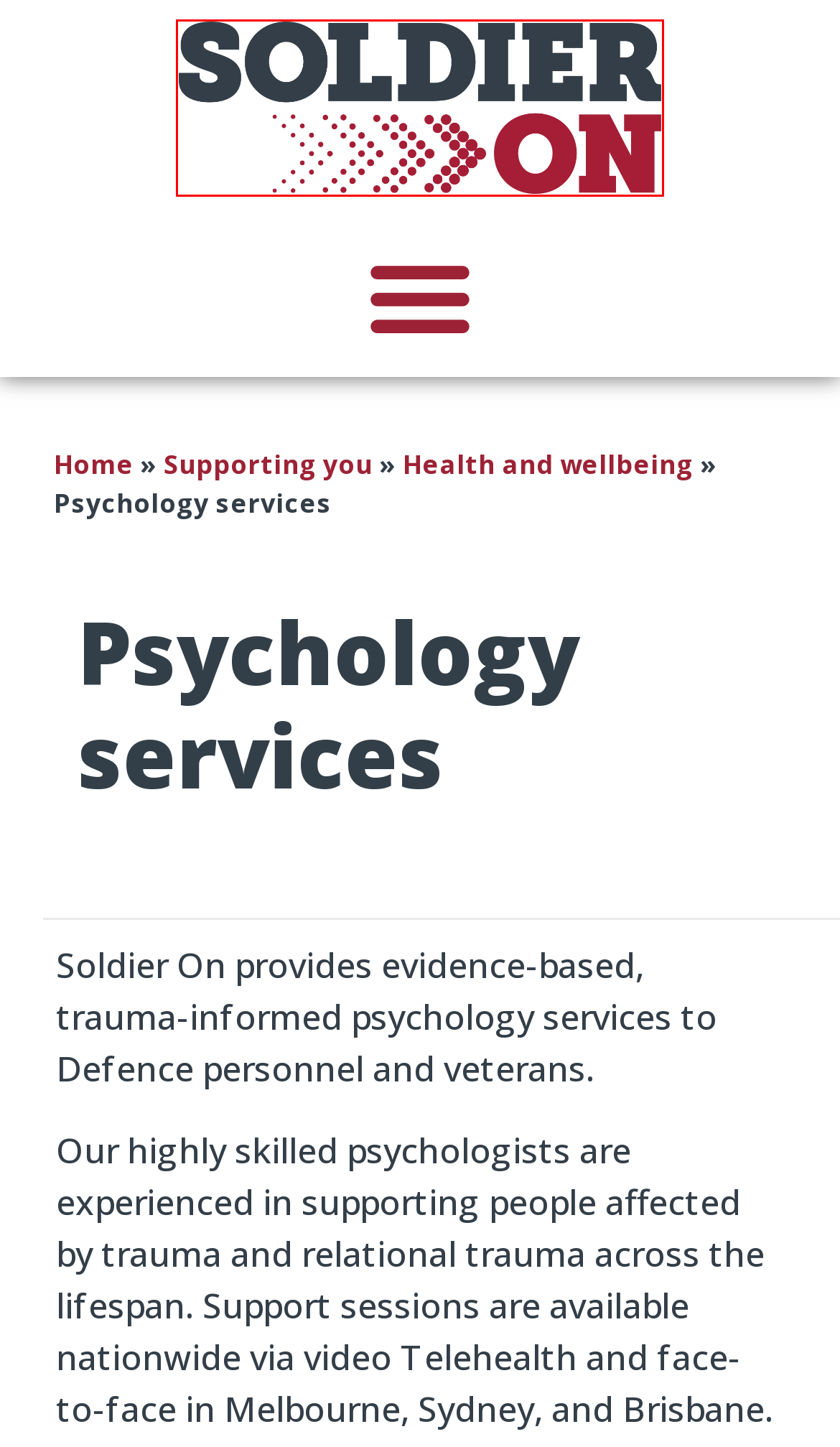Given a webpage screenshot with a red bounding box around a particular element, identify the best description of the new webpage that will appear after clicking on the element inside the red bounding box. Here are the candidates:
A. Soldier On Health and Wellbeing | Soldier On Australia
B. Soldier On Donation Page | Soldier On Australia
C. Soldier On | Empowering veterans and their families
D. Education | Soldier On Australia
E. Media releases | Soldier On Australia
F. What We Do | Soldier On Australia
G. Privacy and security | Soldier On Australia
H. Annual and financial reports | Soldier On Australia

C